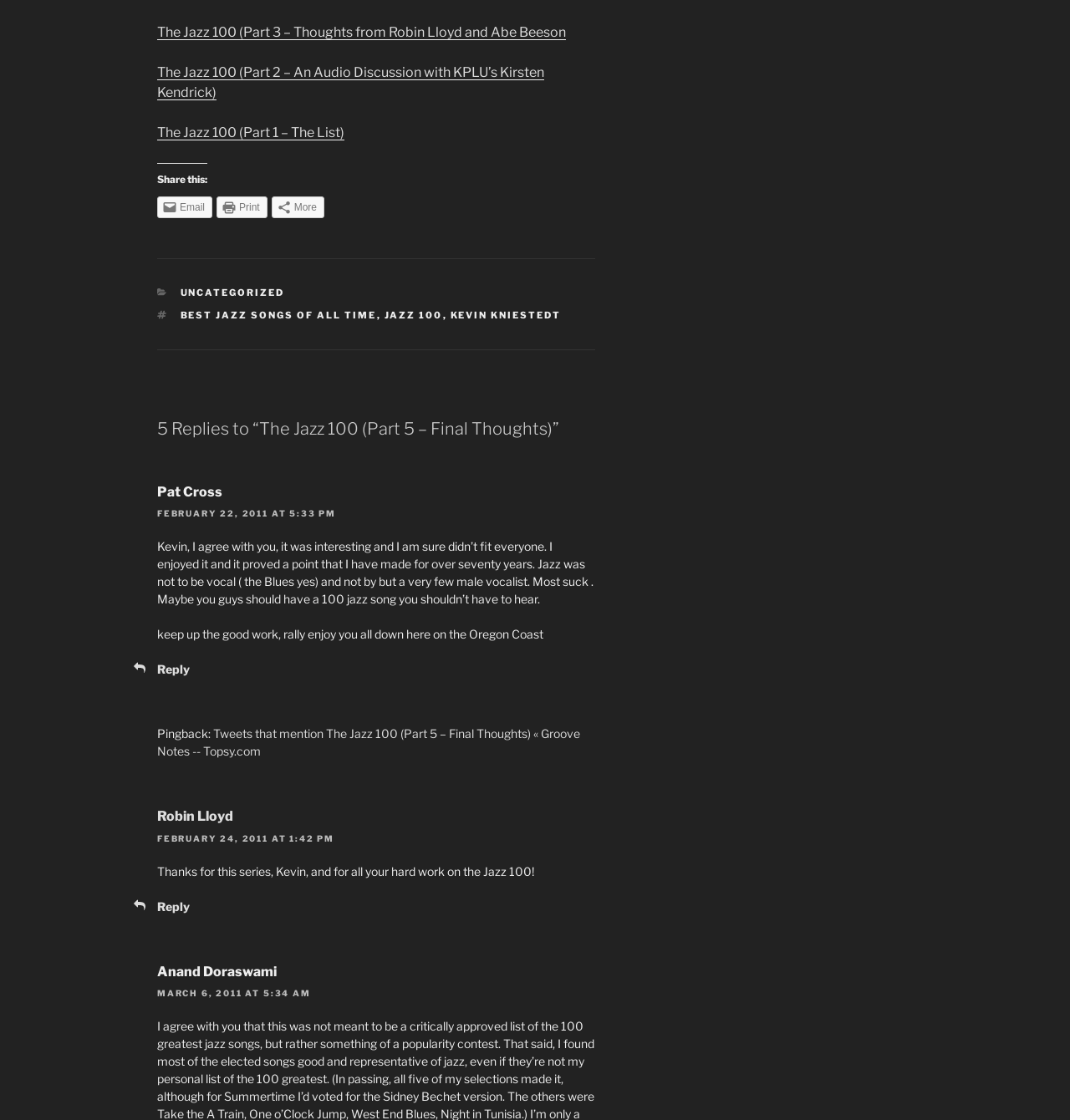Show the bounding box coordinates for the HTML element described as: "kevin kniestedt".

[0.421, 0.276, 0.525, 0.287]